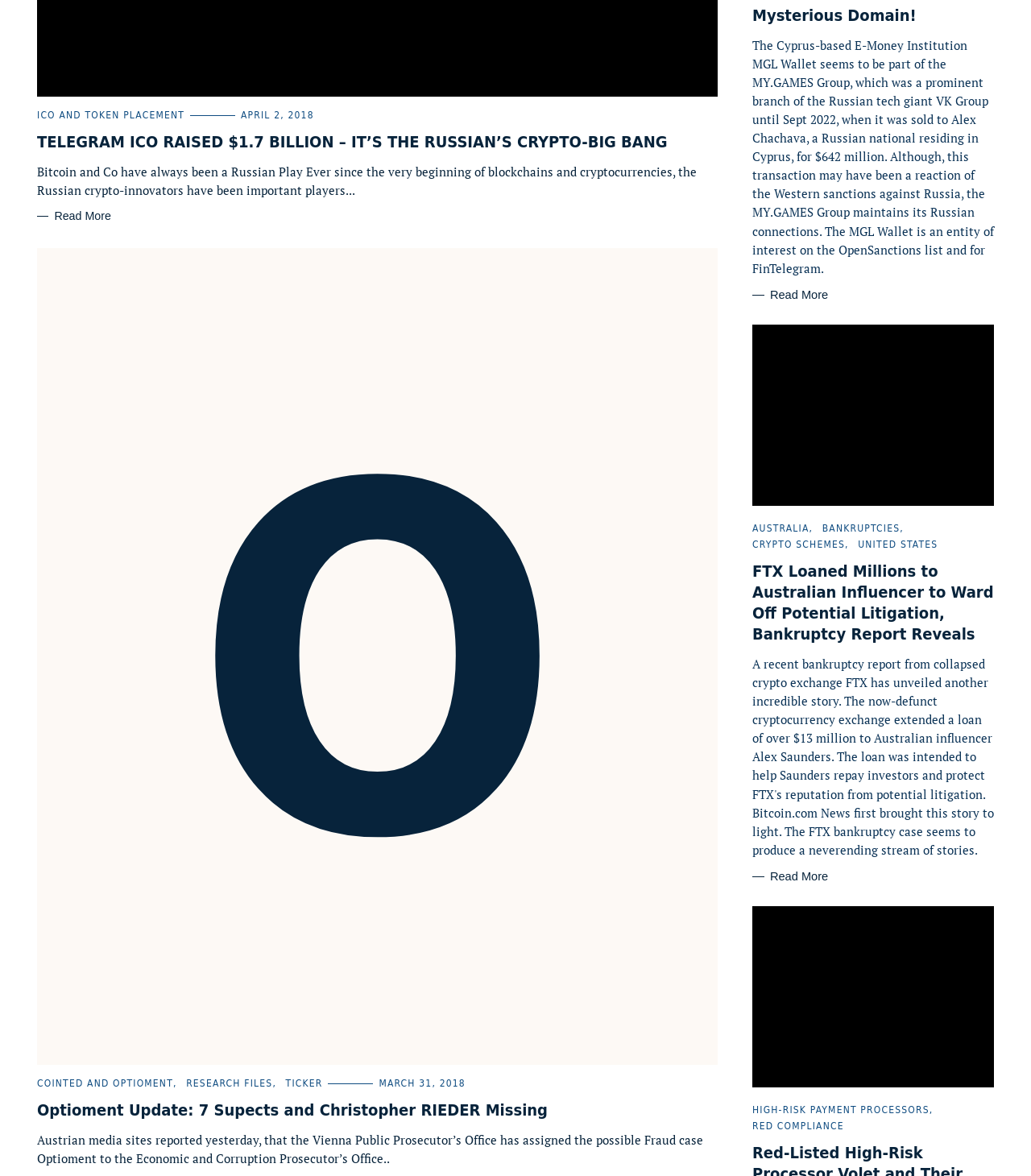Refer to the image and provide a thorough answer to this question:
How many 'Read More' links are there on the page?

I searched for the 'Read More' links on the page and found three of them, one below the heading 'TELEGRAM ICO RAISED $1.7 BILLION – IT’S THE RUSSIAN’S CRYPTO-BIG BANG', one below the text 'The Cyprus-based E-Money Institution MGL Wallet...', and one below the heading 'FTX Loaned Millions to Australian Influencer to Ward Off Potential Litigation, Bankruptcy Report Reveals'.